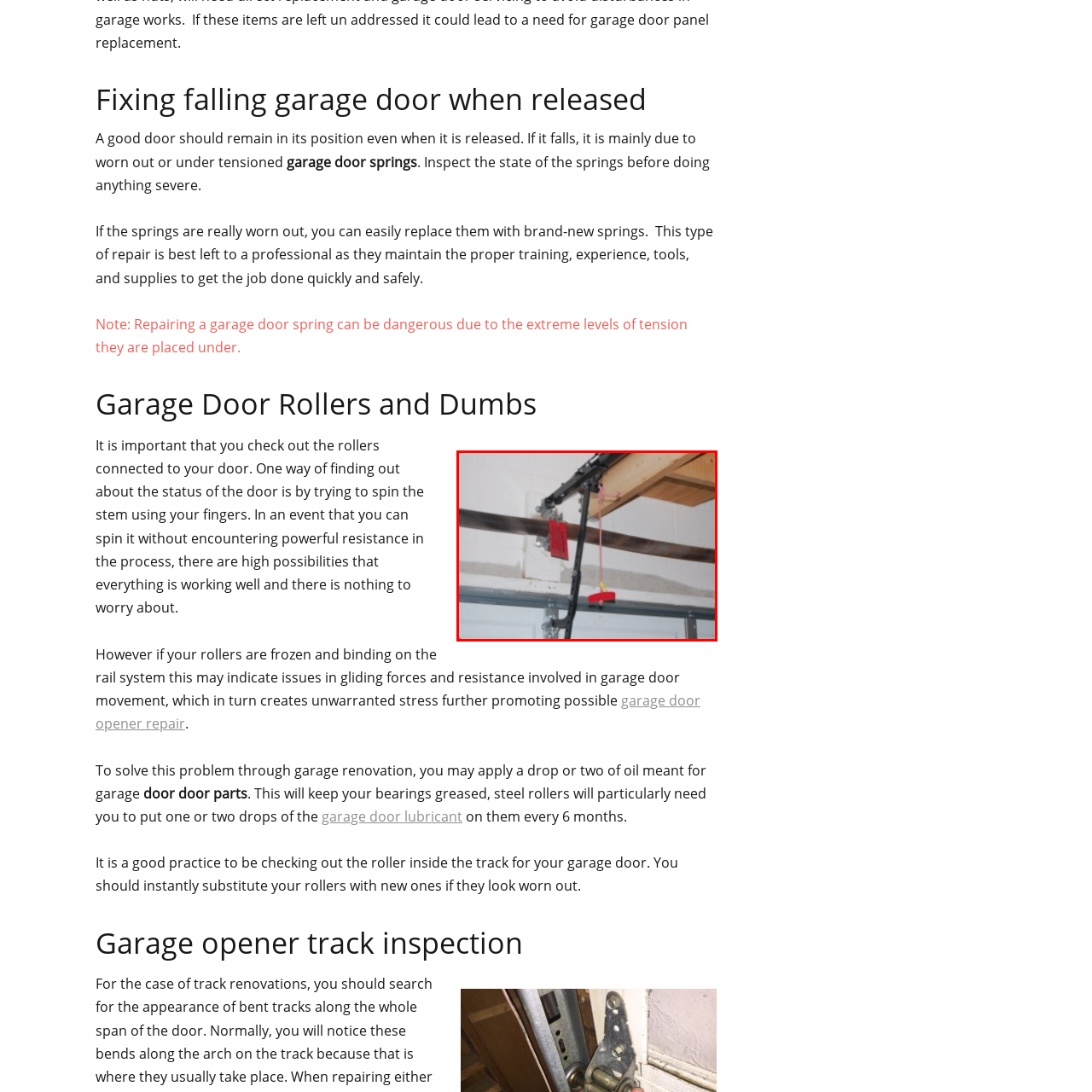Give a detailed account of the picture within the red bounded area.

The image depicts a garage door mechanism, specifically highlighting the upper assembly where the tracks and springs are attached. Visible in the image are a black metal rail, part of the door's lifting mechanism, and two safety devices—one in red hanging vertically and another along the horizontal section. These components are crucial for the proper functioning and safety of the garage door system. The image emphasizes the importance of inspecting these parts, particularly if the garage door exhibits issues such as falling when released. Proper maintenance, including checking the alignment and condition of the rollers connected to the door, can help ensure smooth operation and prevent potential hazards.